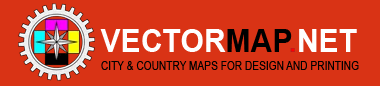What is the purpose of the map's design?
Look at the screenshot and provide an in-depth answer.

The design of the map is intended to facilitate easy navigation and clear visualization of the city's layout, making it suitable for both personal use and professional applications, such as design and planning projects.